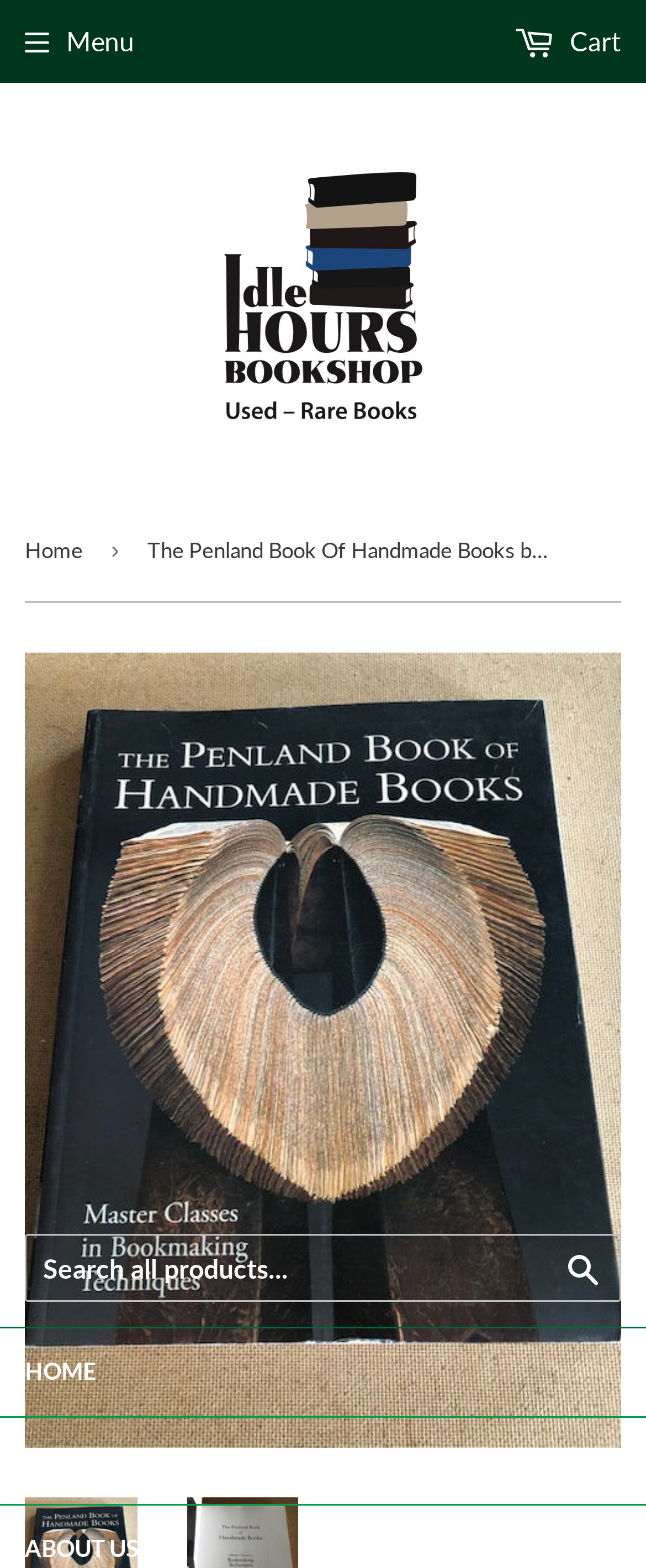What is the navigation section?
With the help of the image, please provide a detailed response to the question.

I found the answer by looking at the navigation element with the description 'breadcrumbs', which suggests that it is a navigation section showing the current location in the website hierarchy.